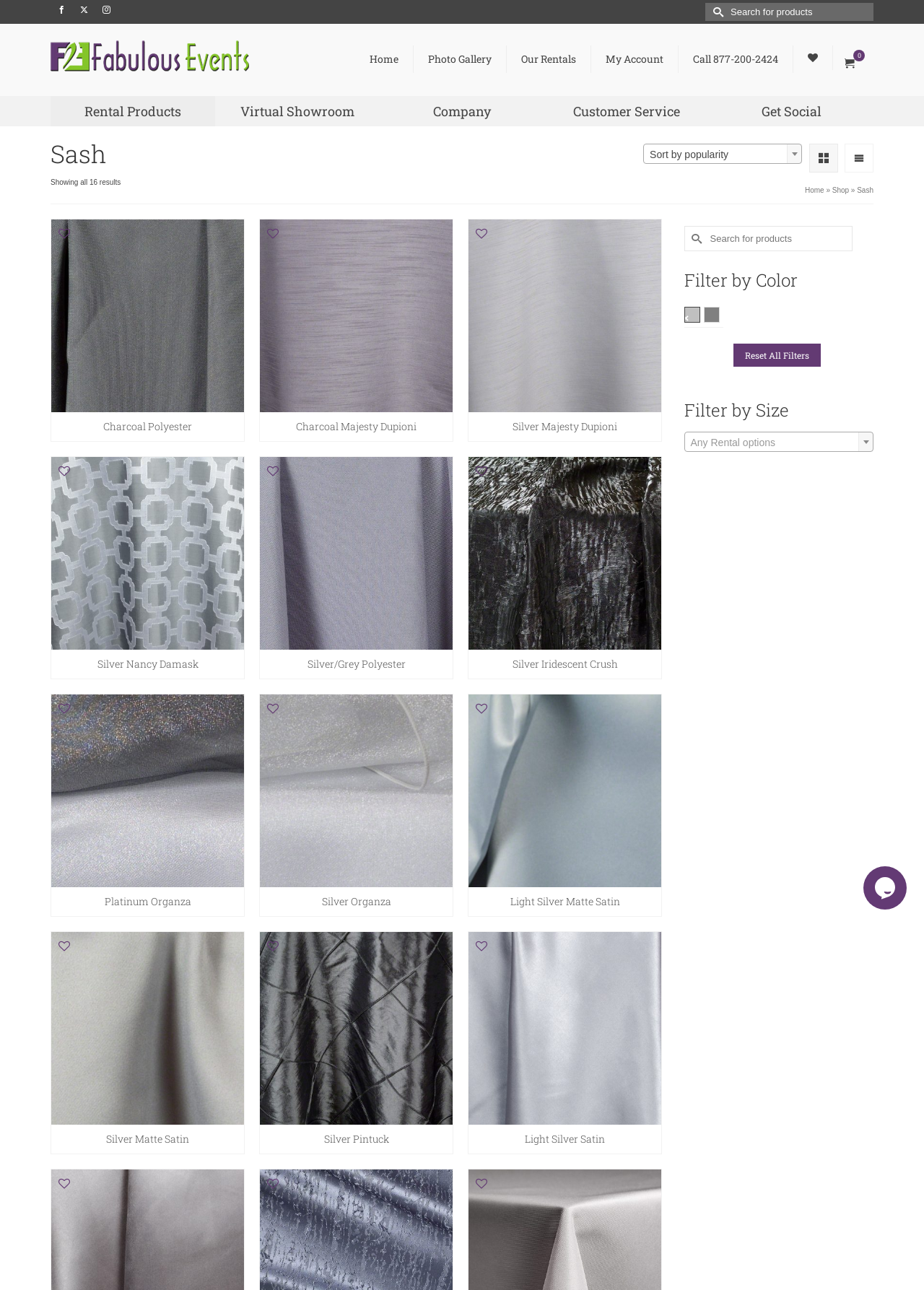How many results are shown on this page?
Using the information from the image, answer the question thoroughly.

The webpage displays a message 'Showing all 16 results' which indicates that there are 16 results shown on this page.